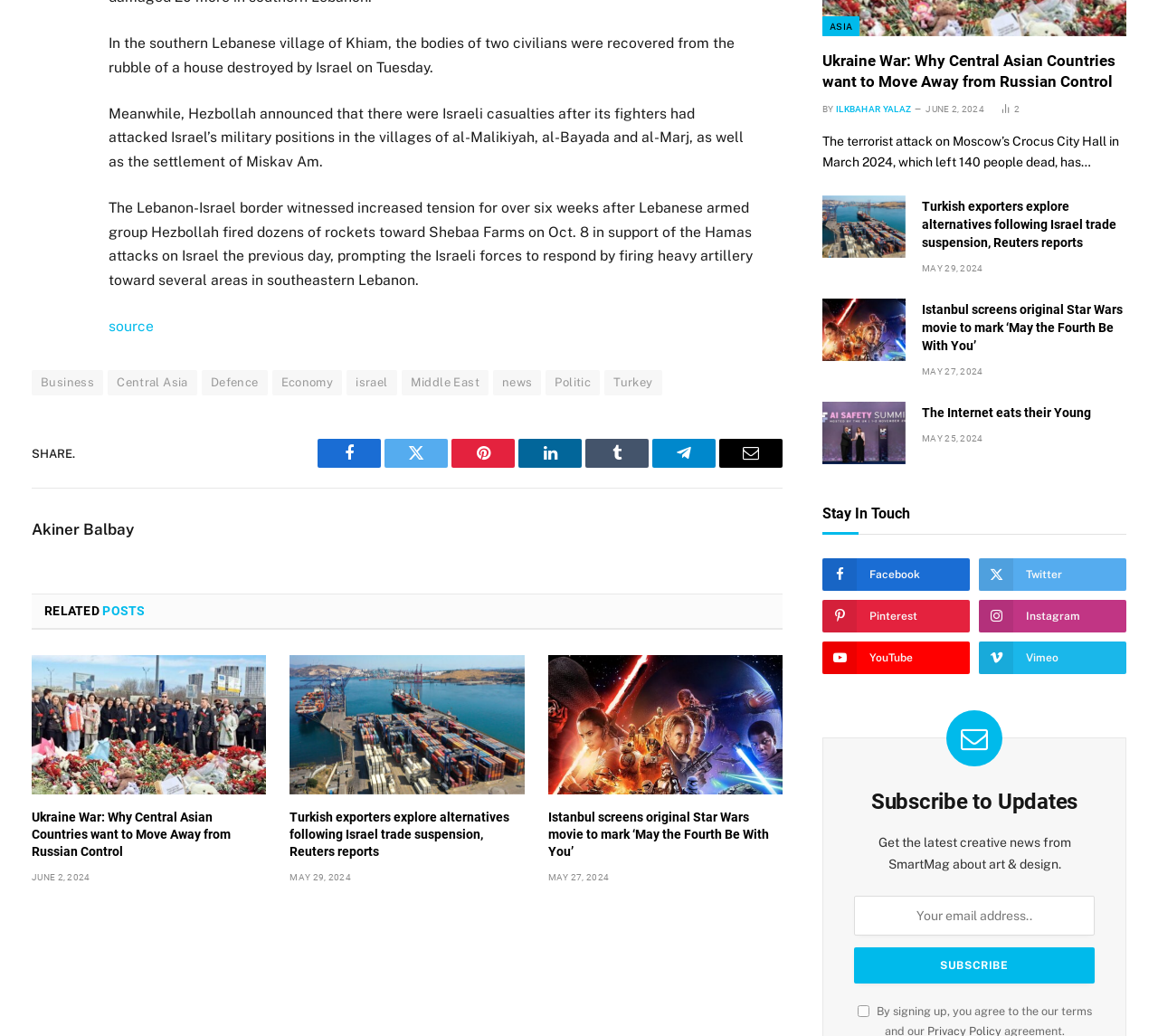How many social media links are there?
Using the image as a reference, give an elaborate response to the question.

There are 7 social media links, including Facebook, Twitter, Pinterest, LinkedIn, Tumblr, Telegram, and Email.